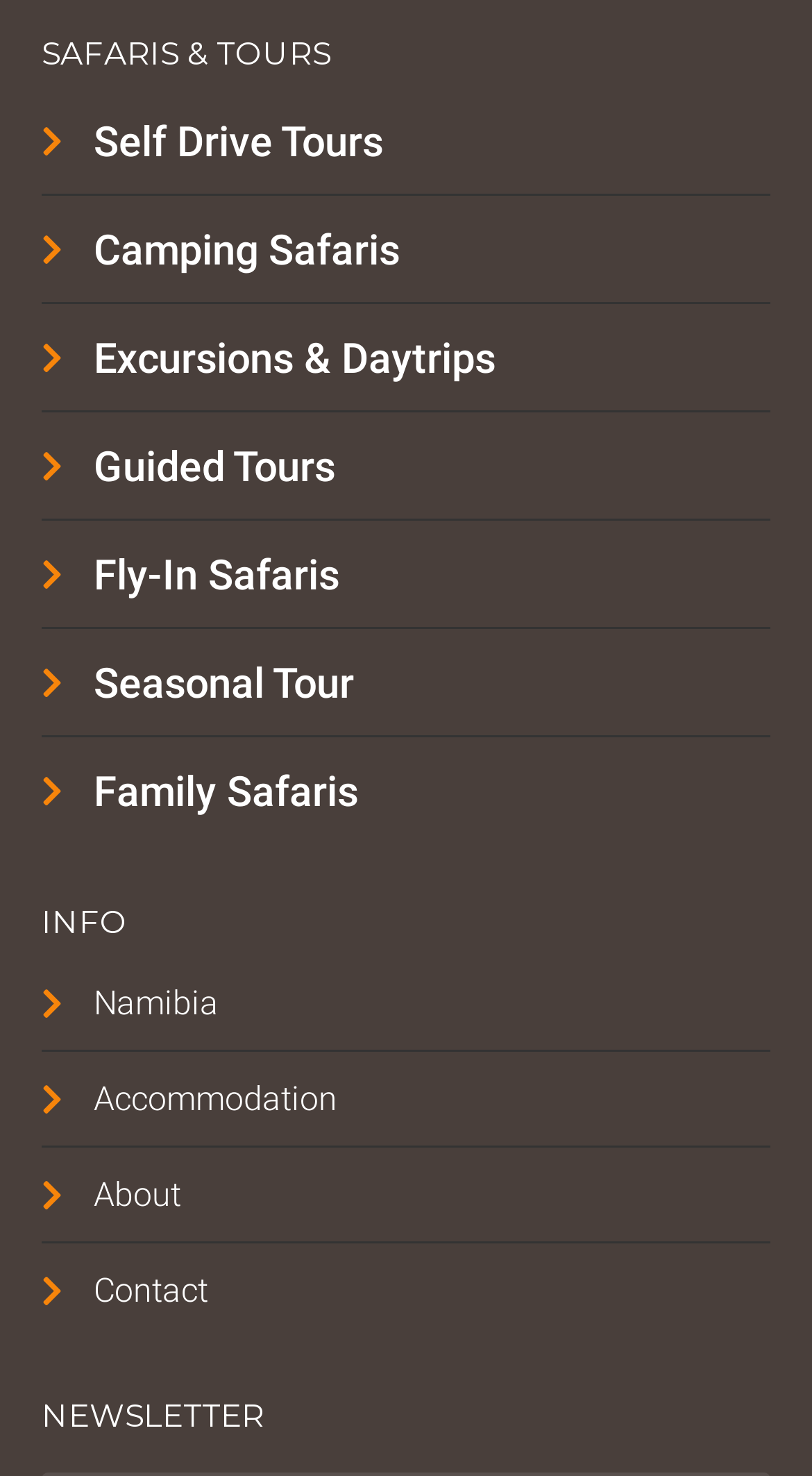How many headings are there on the webpage?
Answer with a single word or short phrase according to what you see in the image.

3